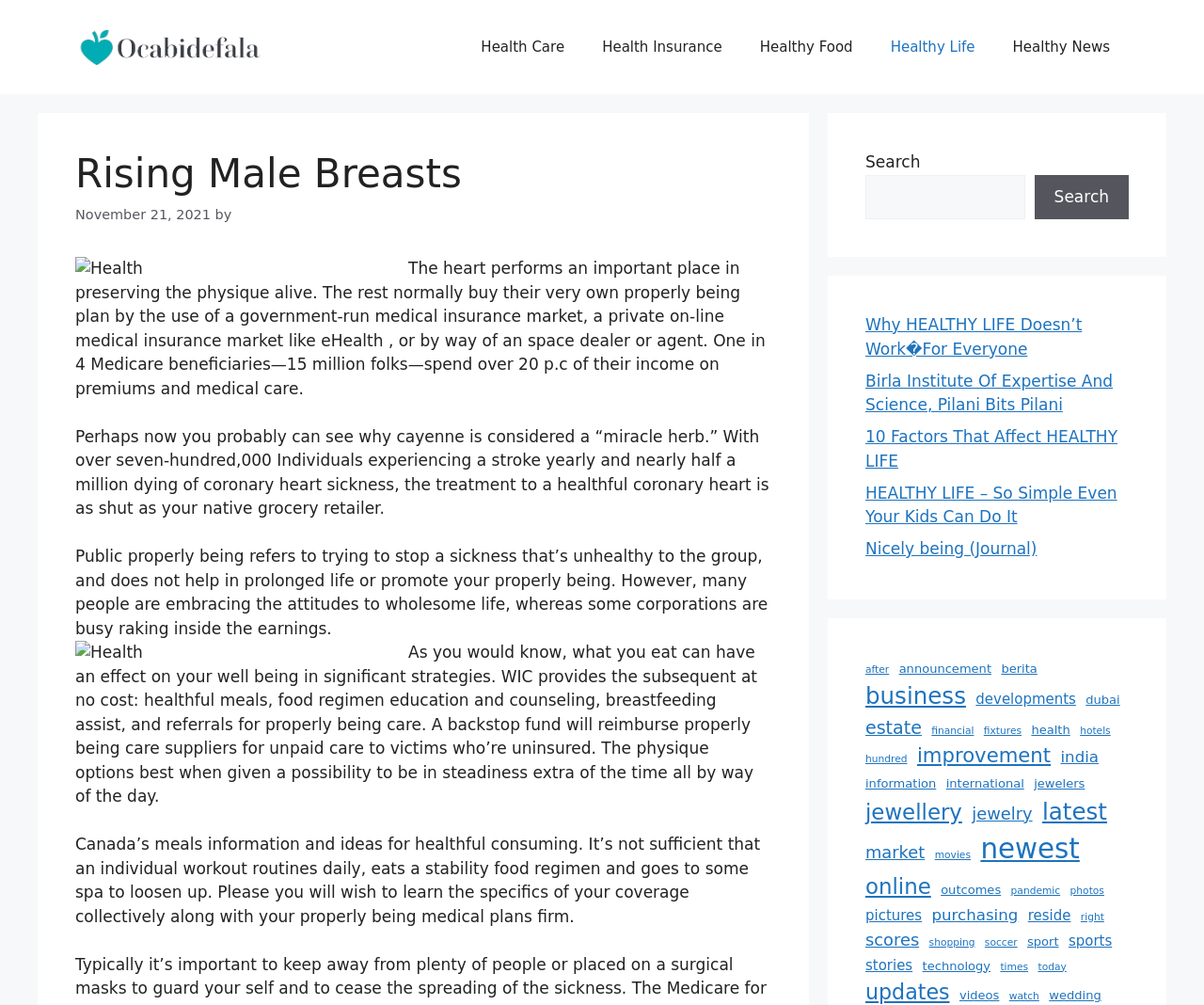Please specify the bounding box coordinates of the clickable region to carry out the following instruction: "Contact the library administrator". The coordinates should be four float numbers between 0 and 1, in the format [left, top, right, bottom].

None